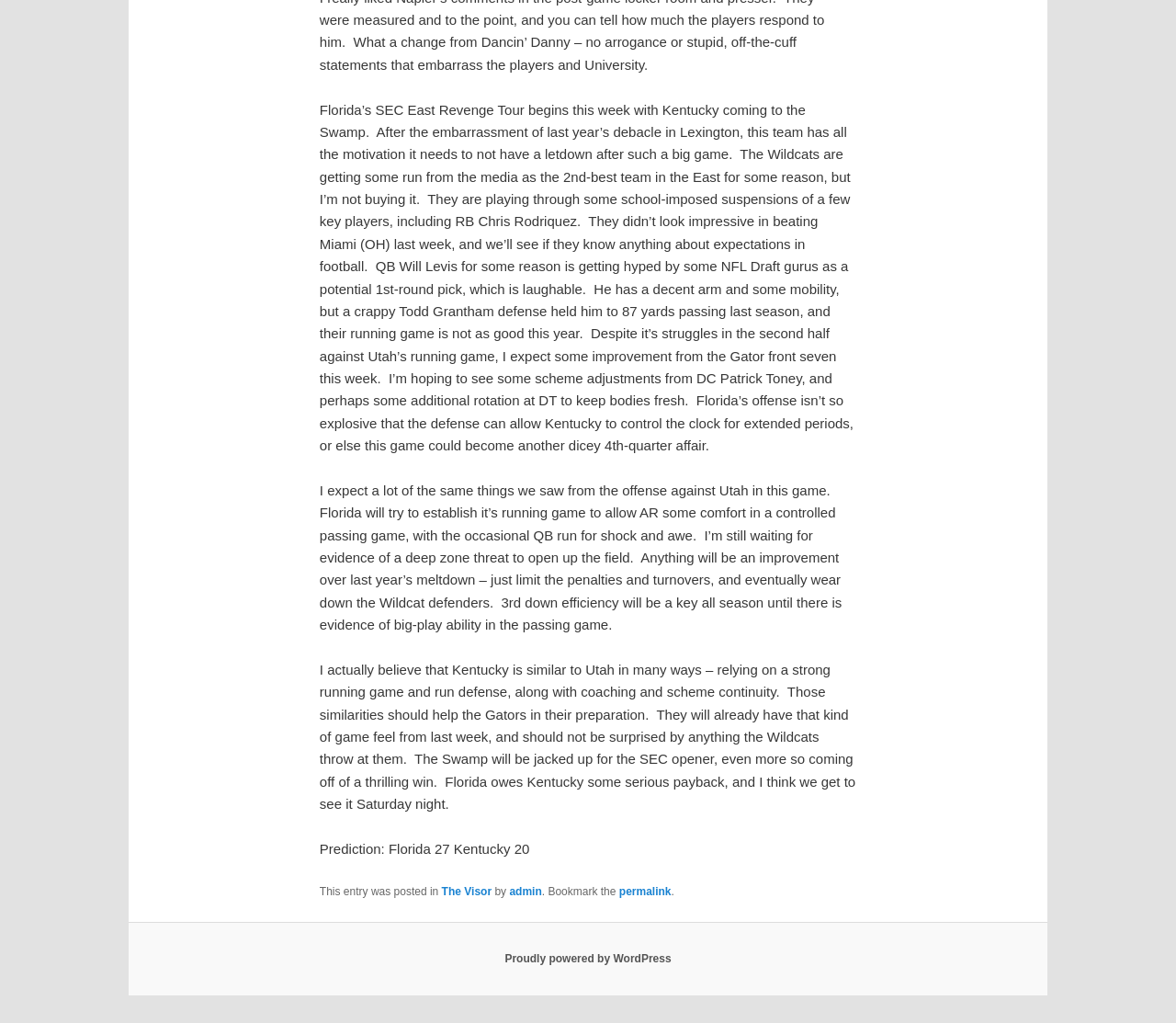What is the name of the running back of Kentucky who is suspended?
Refer to the image and give a detailed answer to the query.

The article mentions that 'The Wildcats are getting some run from the media as the 2nd-best team in the East for some reason, but I’m not buying it. They are playing through some school-imposed suspensions of a few key players, including RB Chris Rodriquez', indicating that Chris Rodriquez is the running back of Kentucky who is suspended.